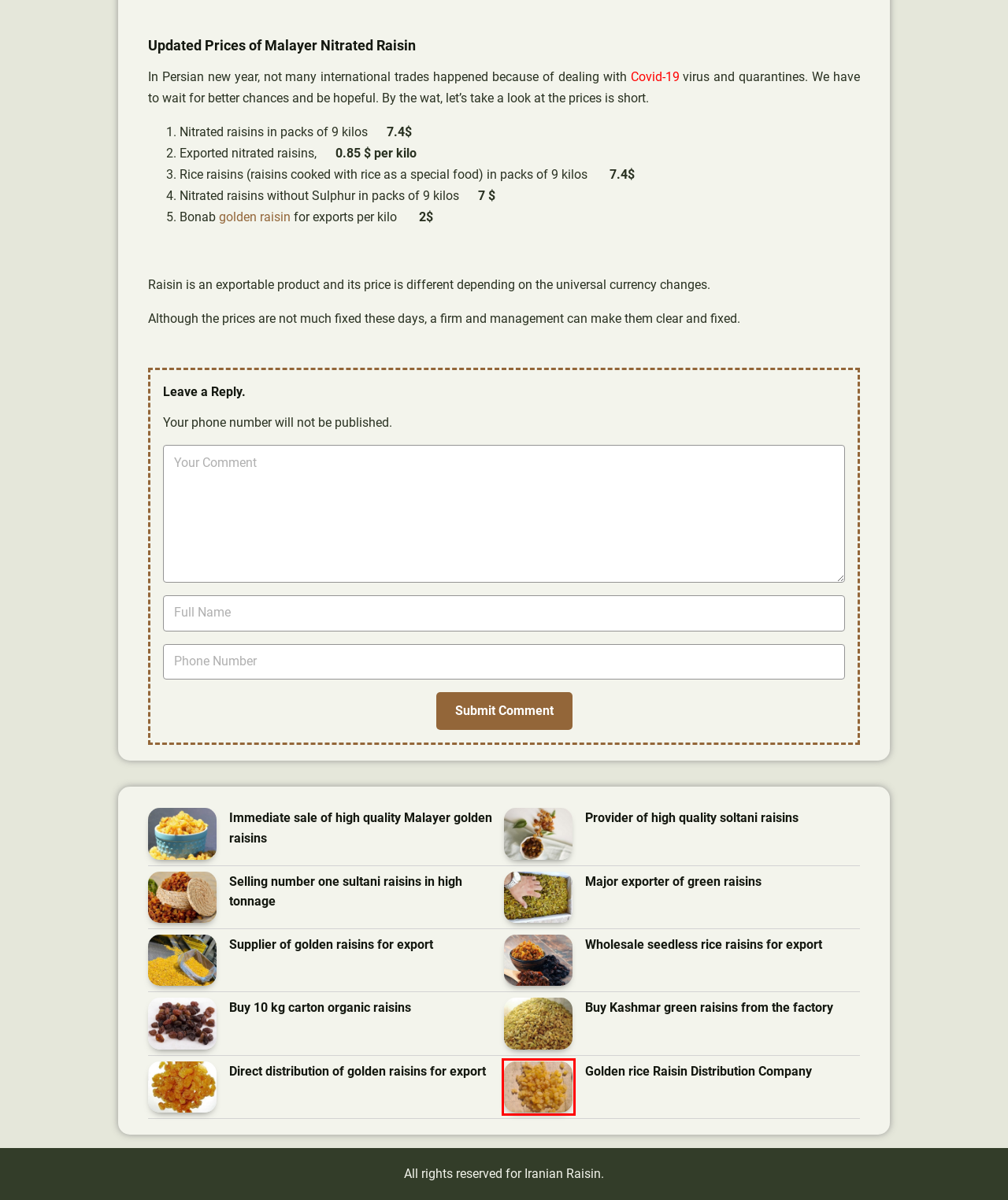You are looking at a webpage screenshot with a red bounding box around an element. Pick the description that best matches the new webpage after interacting with the element in the red bounding box. The possible descriptions are:
A. Golden rice Raisin Distribution Company - Iranian Raisin
B. Major exporter of green raisins - Iranian Raisin
C. Buy Kashmar green raisins from the factory - Iranian Raisin
D. Direct distribution of golden raisins for export - Iranian Raisin
E. Wholesale seedless rice raisins for export - Iranian Raisin
F. Number one Golden and Yellow raisin purchase - Iranian Raisin
G. Buy 10 kg carton organic raisins - Iranian Raisin
H. Selling number one sultani raisins in high tonnage - Iranian Raisin

A